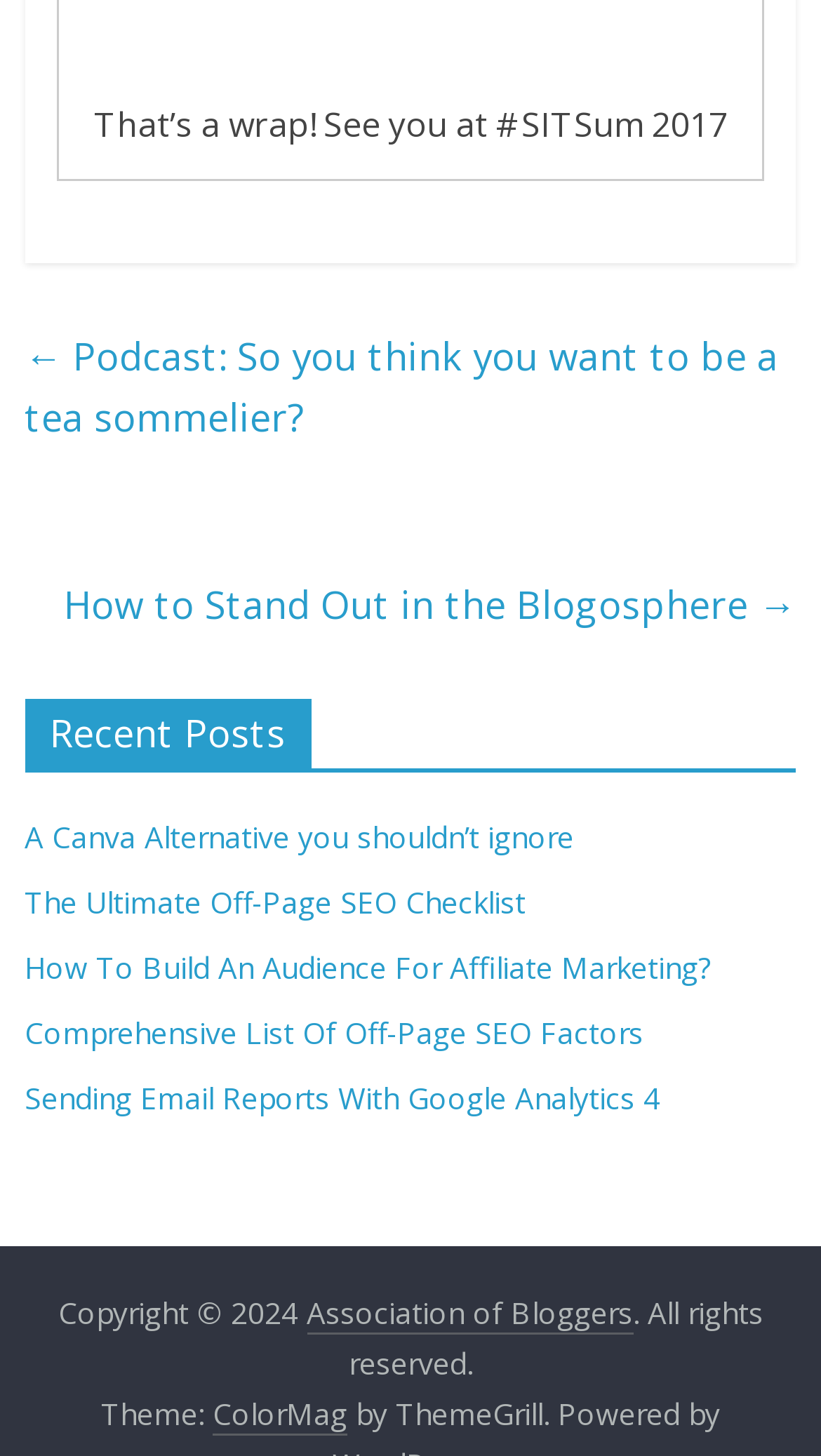Please identify the bounding box coordinates of the element's region that I should click in order to complete the following instruction: "Check the recent post about Off-Page SEO Checklist". The bounding box coordinates consist of four float numbers between 0 and 1, i.e., [left, top, right, bottom].

[0.03, 0.606, 0.64, 0.634]